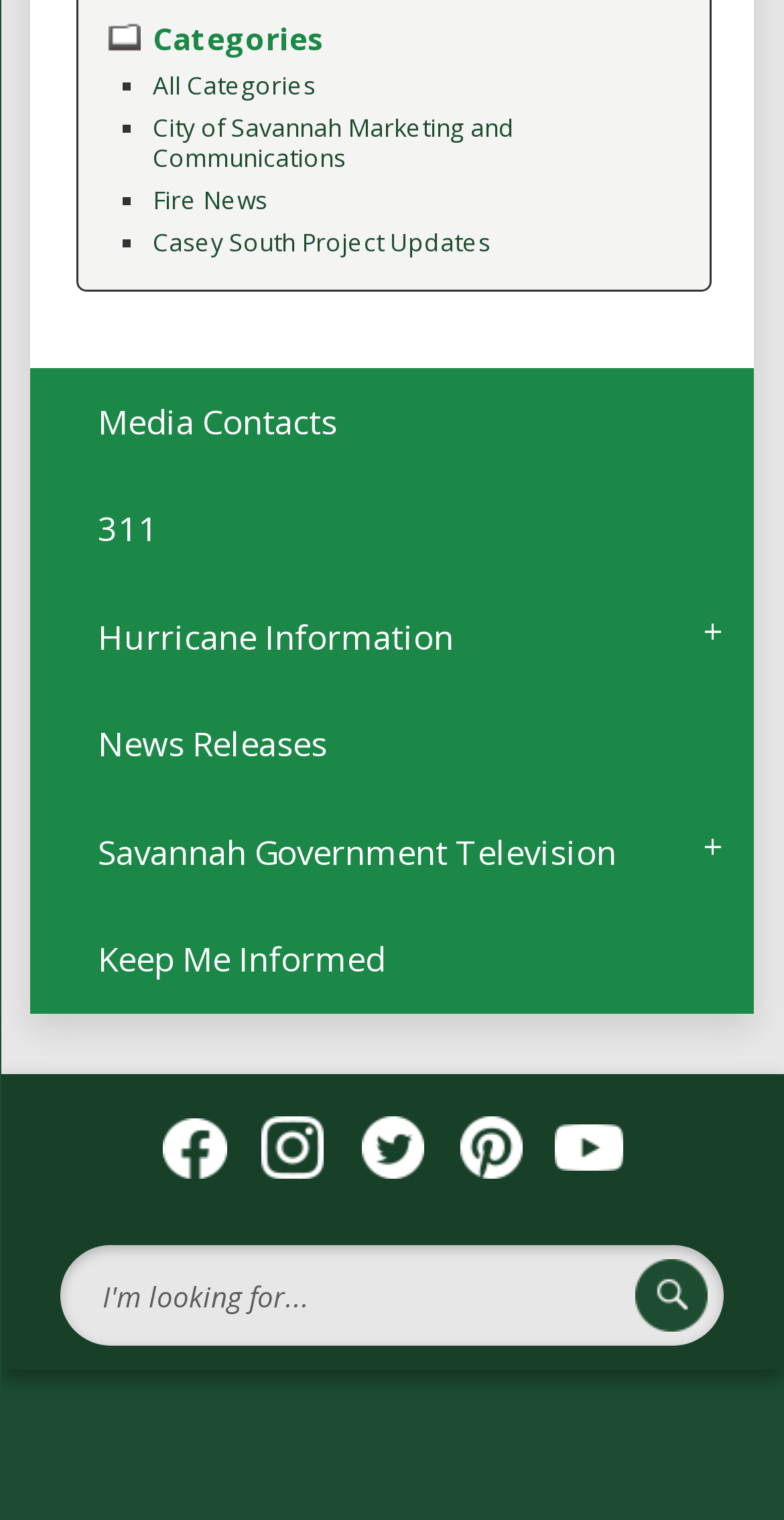What is the purpose of the region at the bottom?
Please provide a single word or phrase in response based on the screenshot.

Search